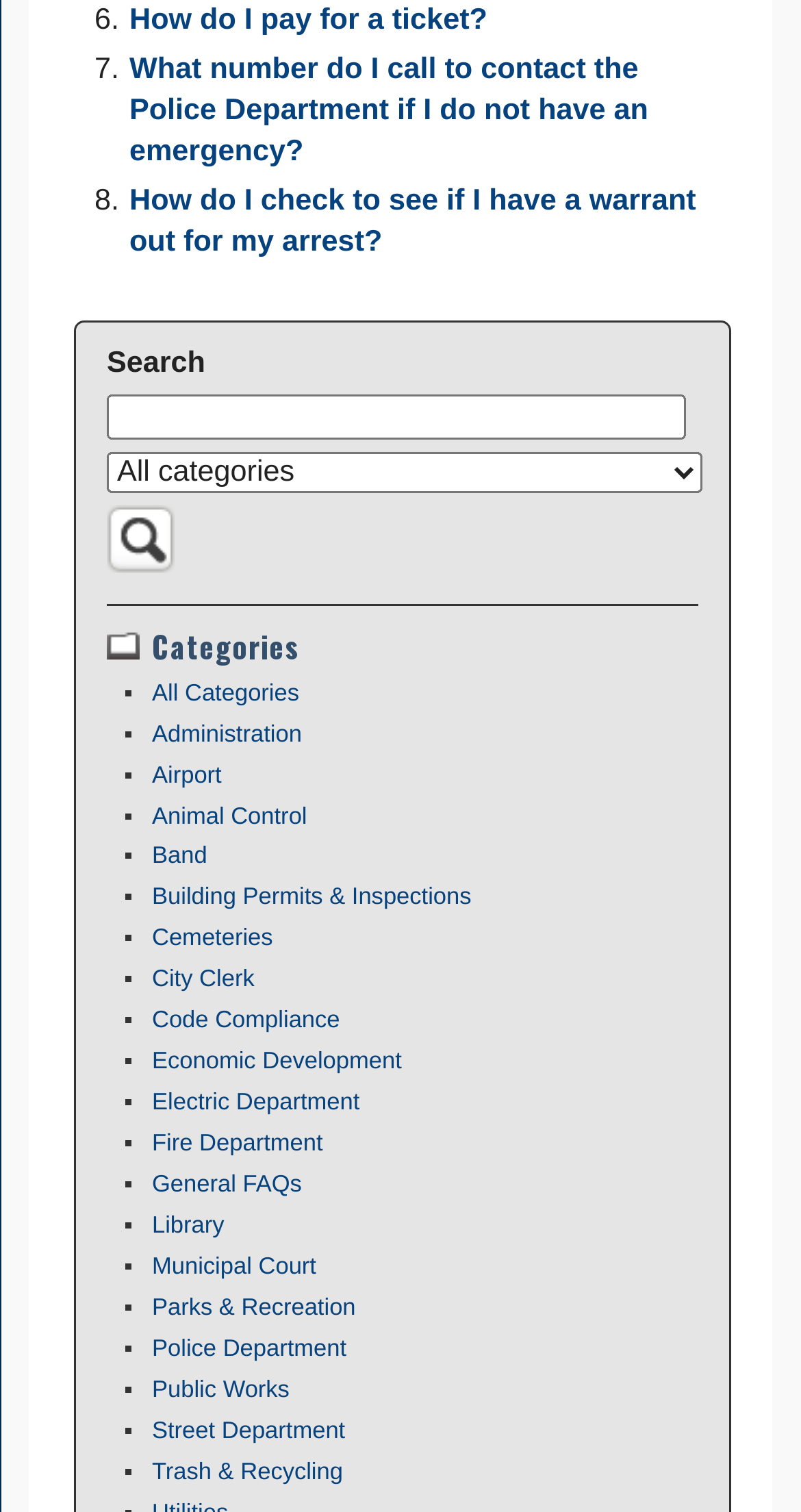What is the third category listed?
Give a single word or phrase answer based on the content of the image.

Animal Control